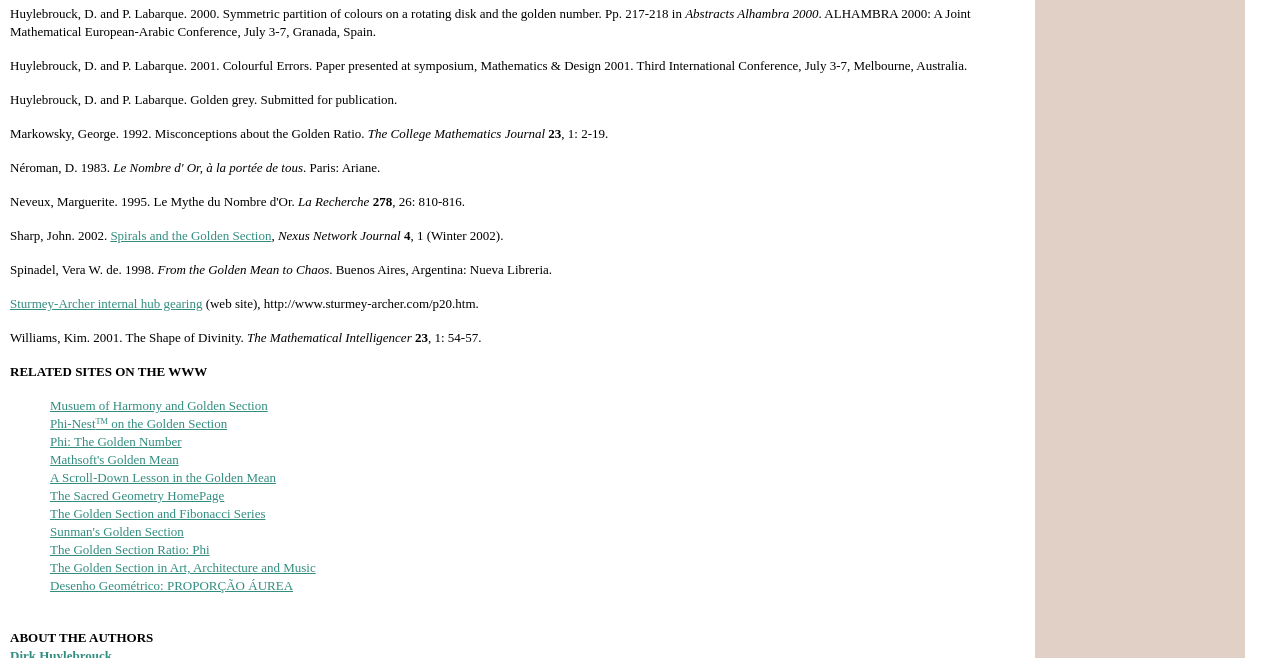Provide the bounding box coordinates of the section that needs to be clicked to accomplish the following instruction: "Check the publication 'The College Mathematics Journal'."

[0.287, 0.191, 0.426, 0.214]